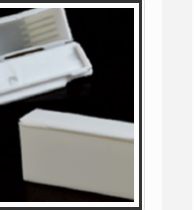What is the material of the swab container? Analyze the screenshot and reply with just one word or a short phrase.

Nylon